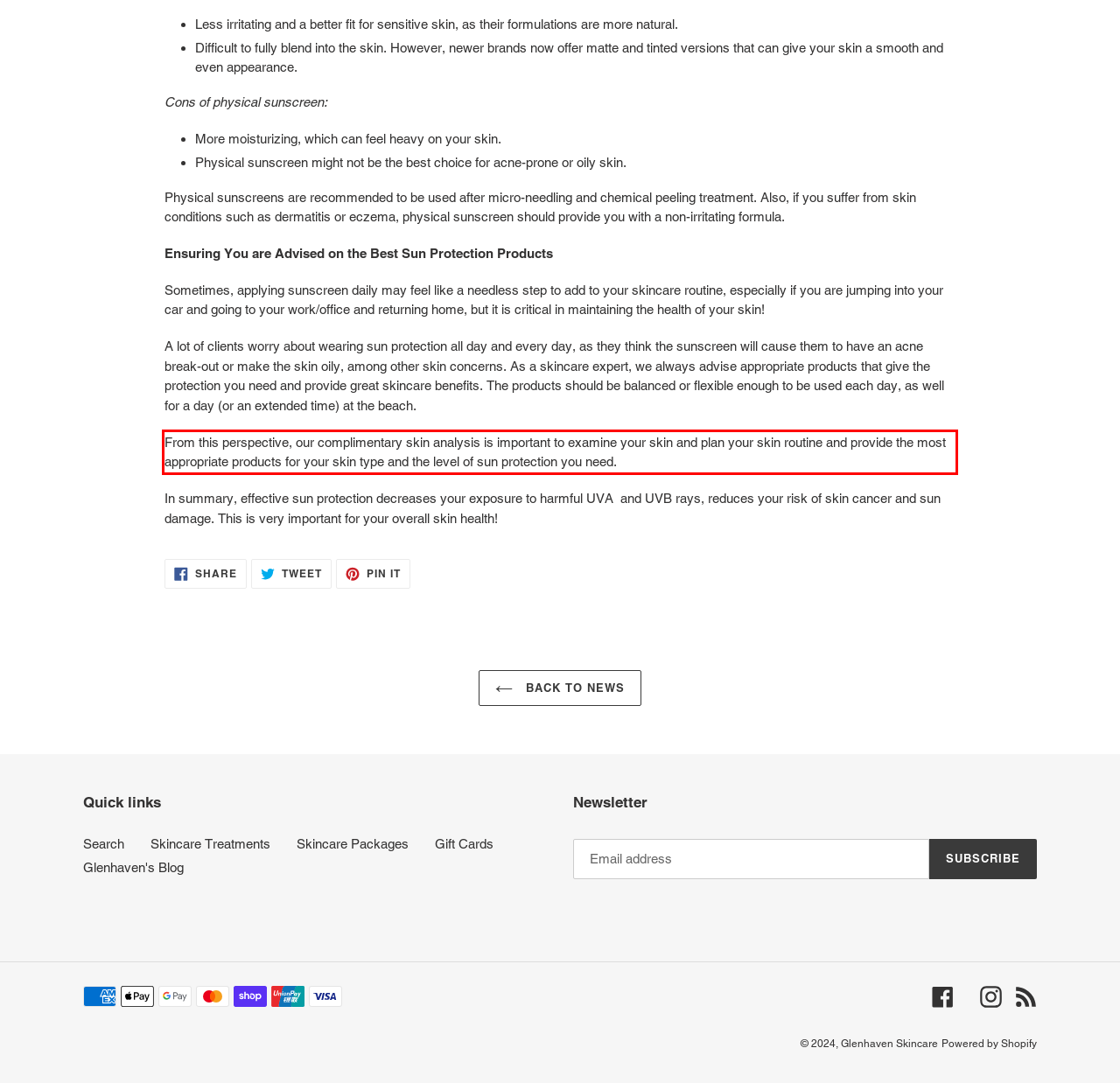Given a screenshot of a webpage containing a red rectangle bounding box, extract and provide the text content found within the red bounding box.

From this perspective, our complimentary skin analysis is important to examine your skin and plan your skin routine and provide the most appropriate products for your skin type and the level of sun protection you need.